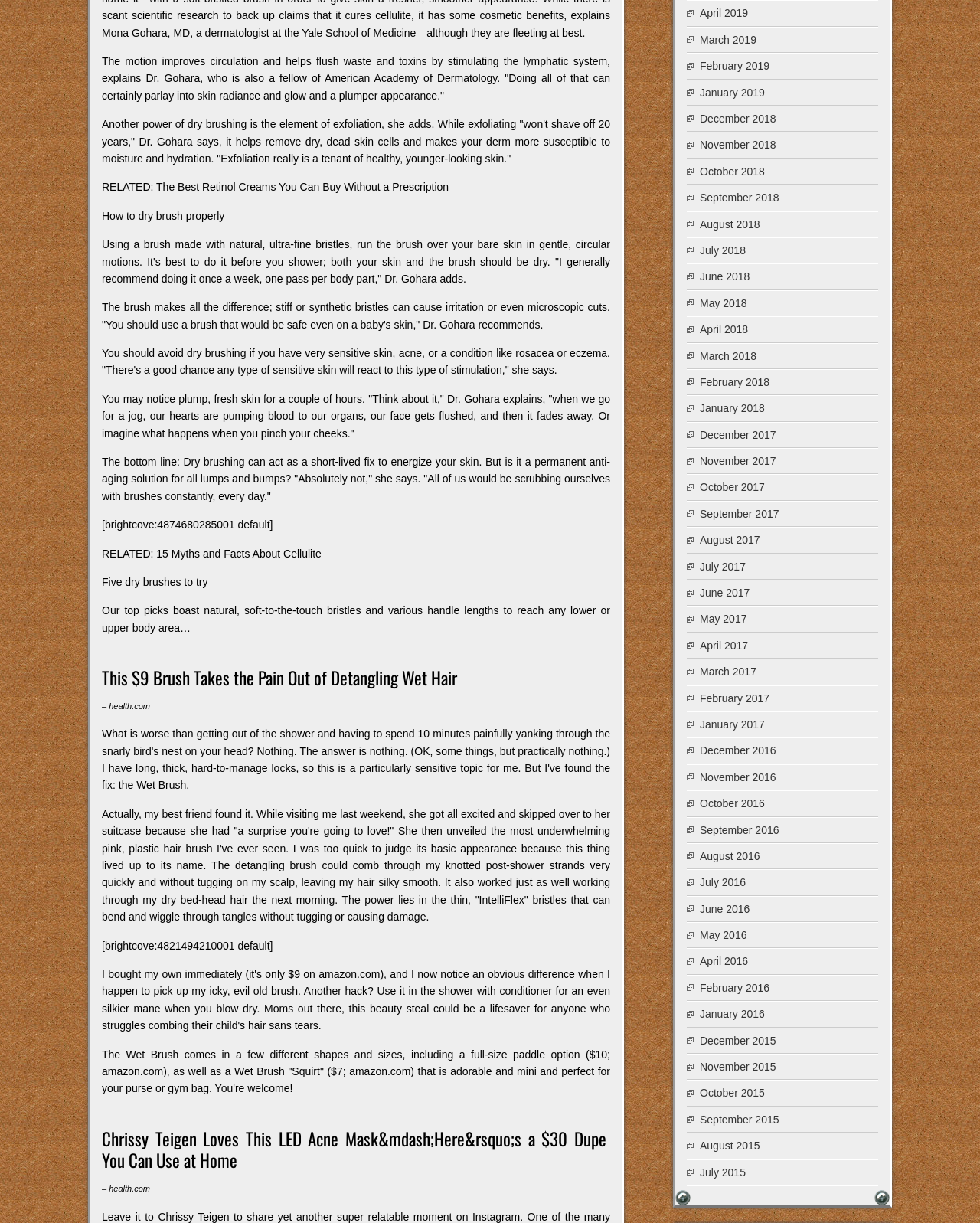Provide a brief response in the form of a single word or phrase:
What is the name of the doctor quoted in the article?

Dr. Gohara